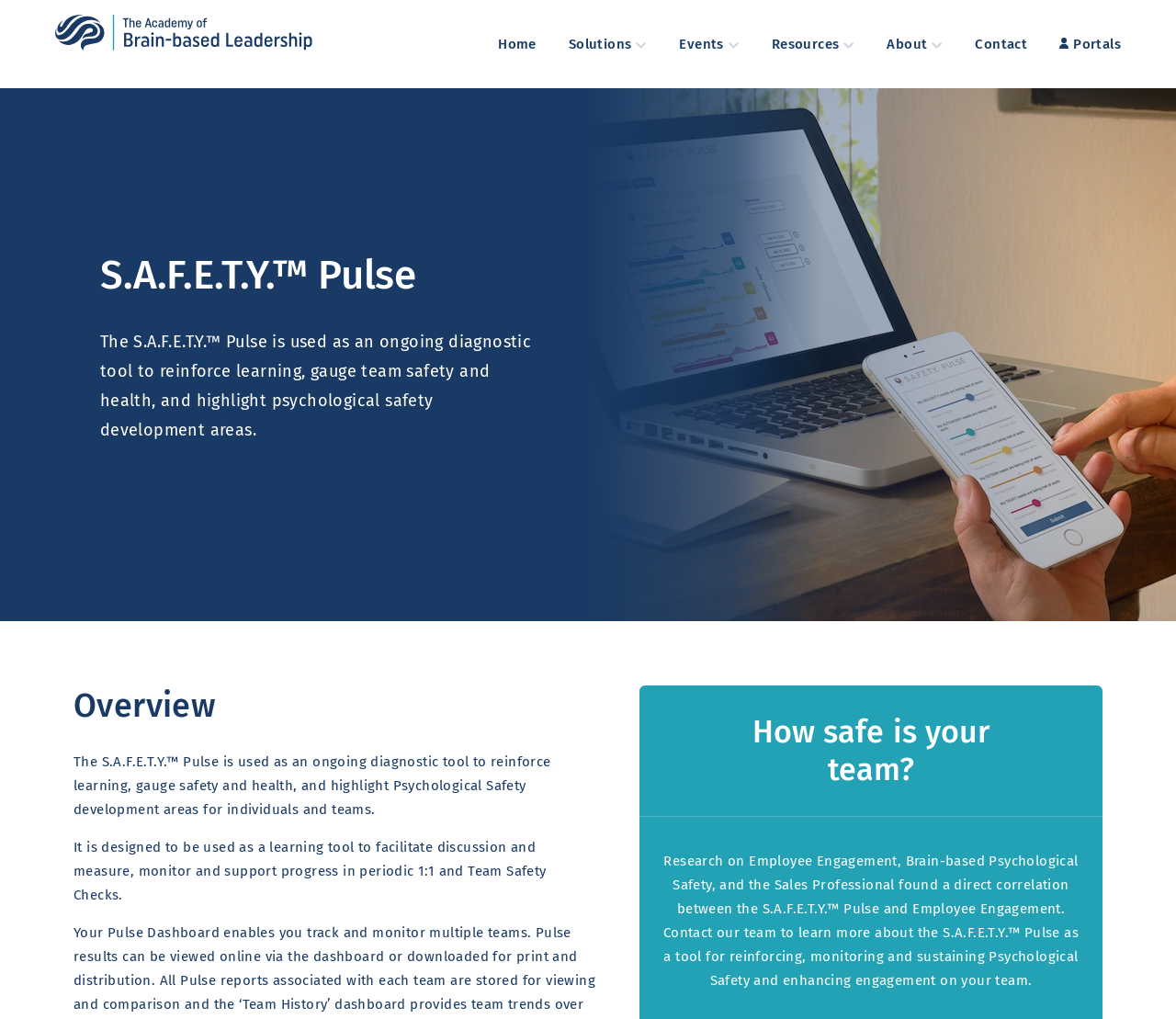What is the purpose of S.A.F.E.T.Y. Pulse?
From the image, respond using a single word or phrase.

Diagnostic tool